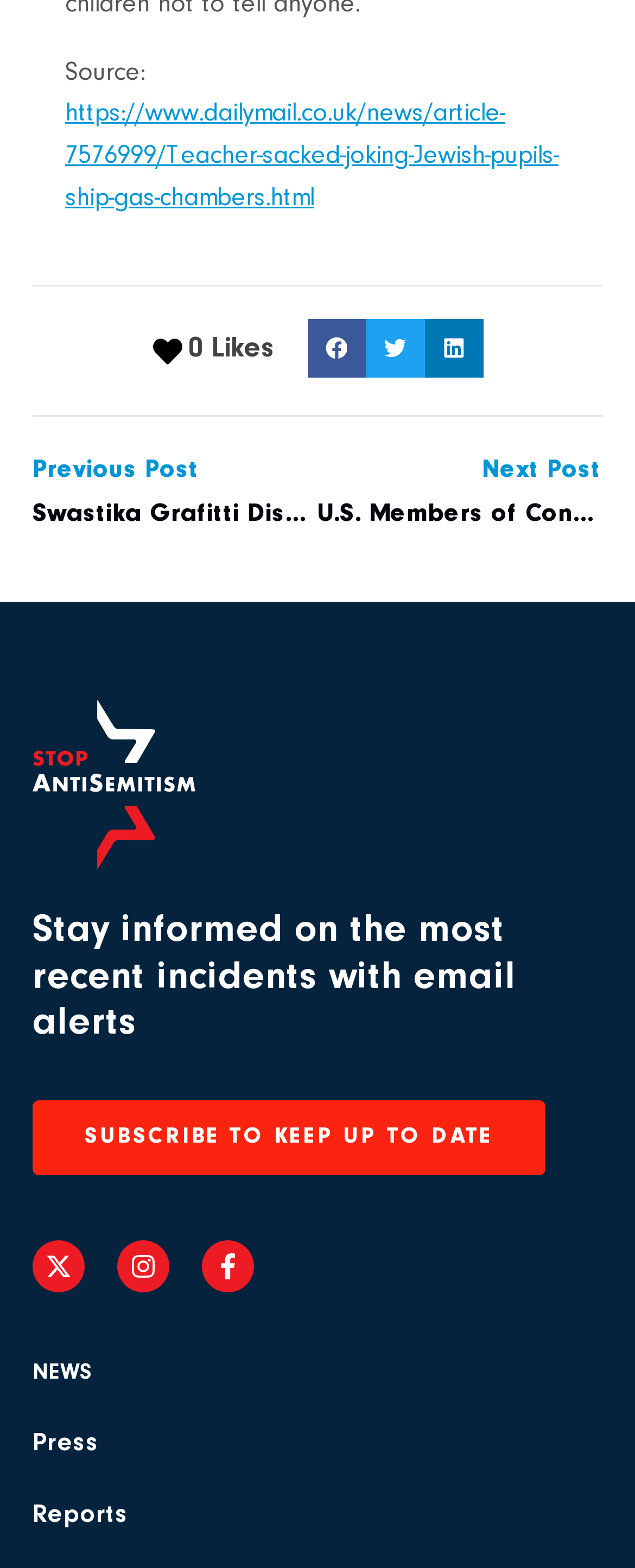Specify the bounding box coordinates of the region I need to click to perform the following instruction: "Click the link to read the news article". The coordinates must be four float numbers in the range of 0 to 1, i.e., [left, top, right, bottom].

[0.103, 0.065, 0.879, 0.135]